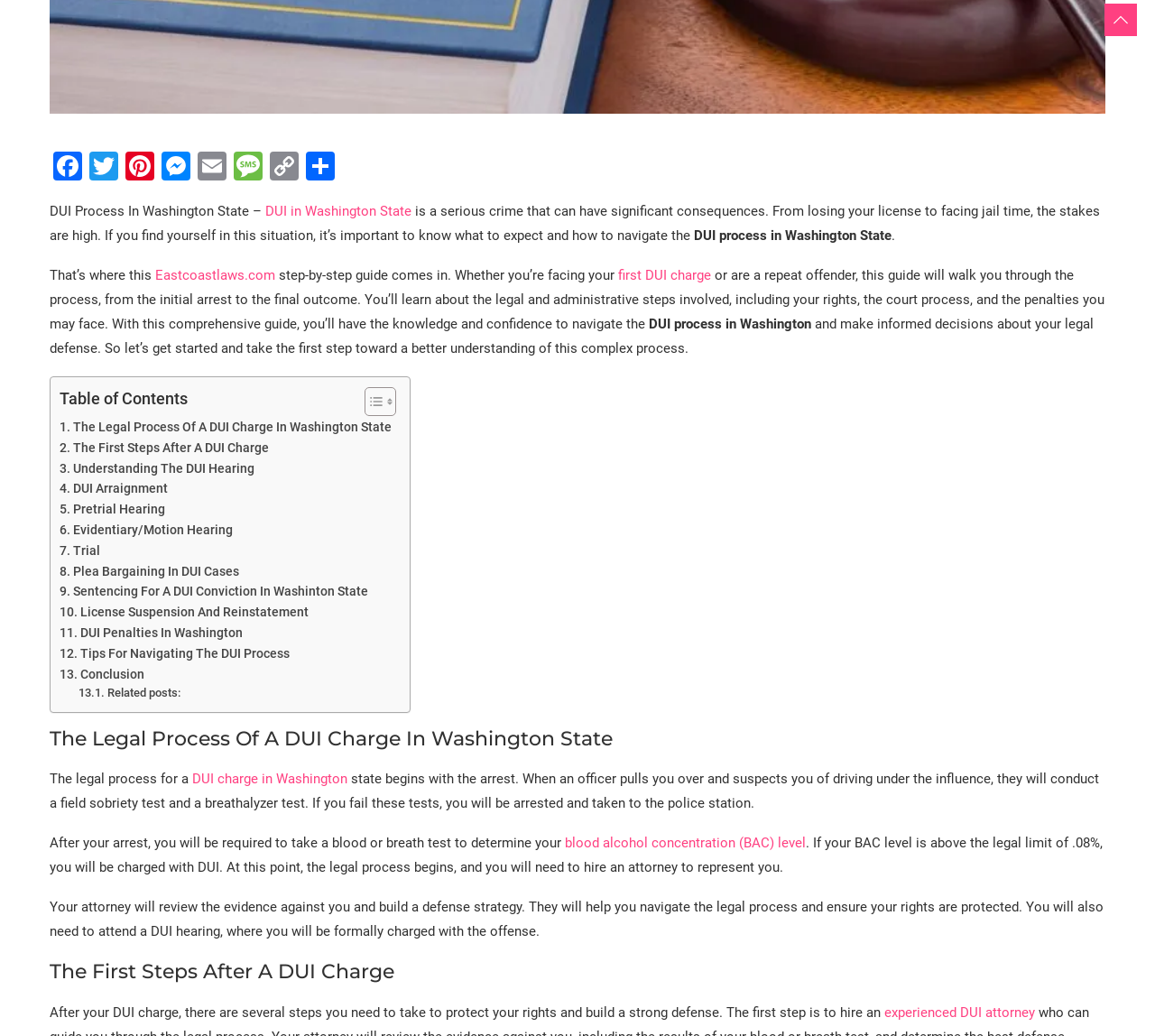Locate the UI element described by Facebook and provide its bounding box coordinates. Use the format (top-left x, top-left y, bottom-right x, bottom-right y) with all values as floating point numbers between 0 and 1.

[0.043, 0.146, 0.074, 0.179]